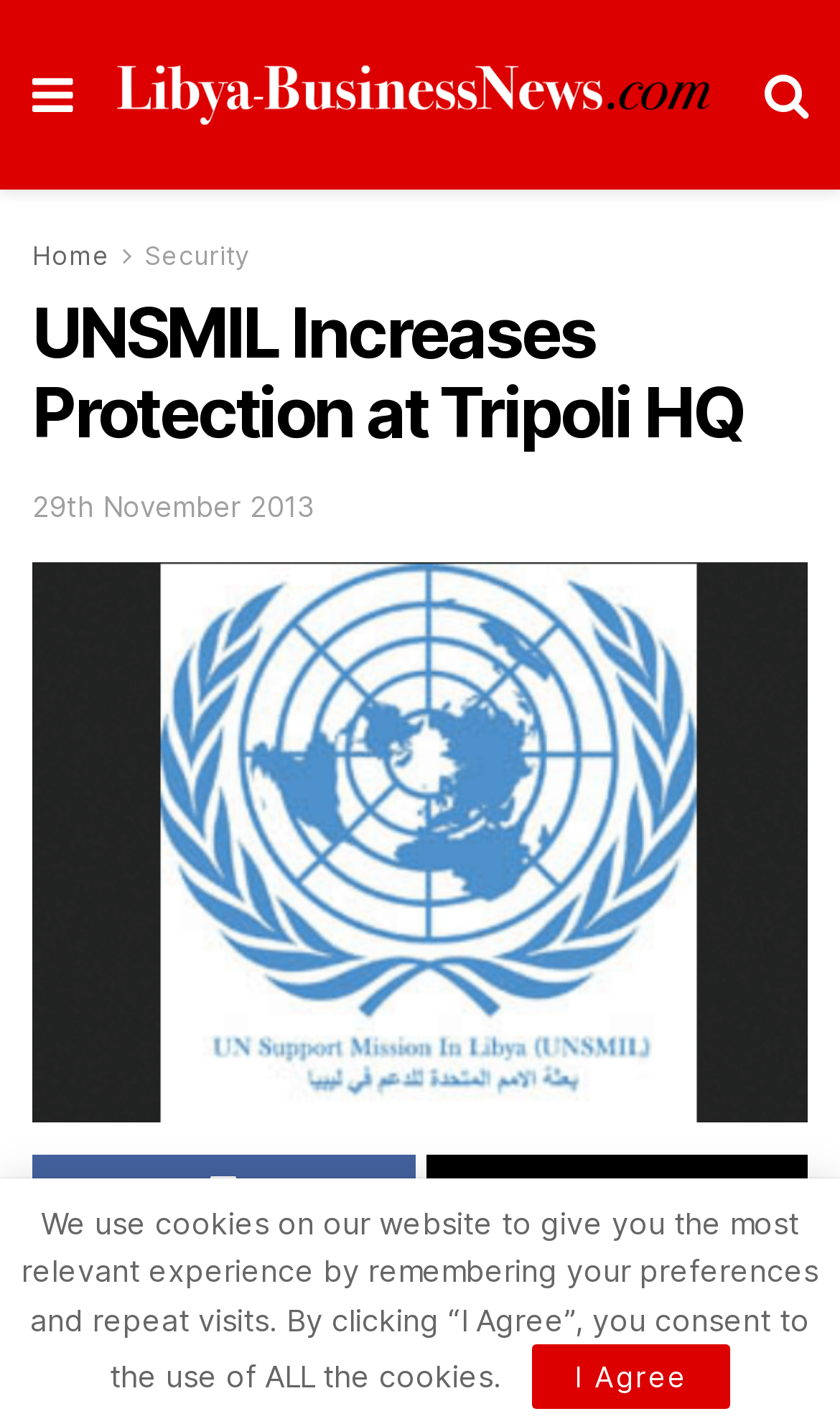From the element description 29th November 2013, predict the bounding box coordinates of the UI element. The coordinates must be specified in the format (top-left x, top-left y, bottom-right x, bottom-right y) and should be within the 0 to 1 range.

[0.038, 0.343, 0.374, 0.367]